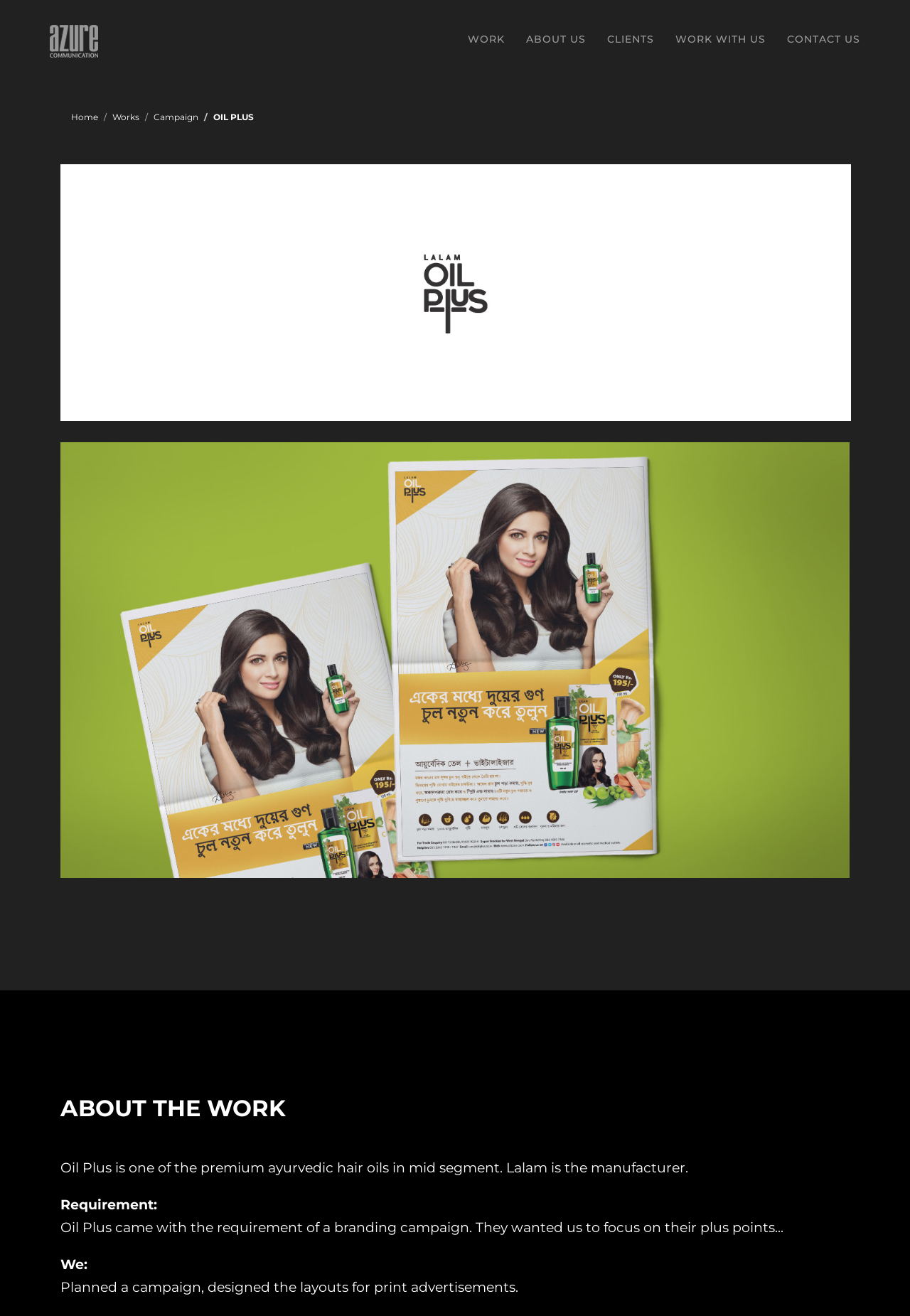Can you identify the bounding box coordinates of the clickable region needed to carry out this instruction: 'visit ABOUT US'? The coordinates should be four float numbers within the range of 0 to 1, stated as [left, top, right, bottom].

[0.566, 0.011, 0.655, 0.049]